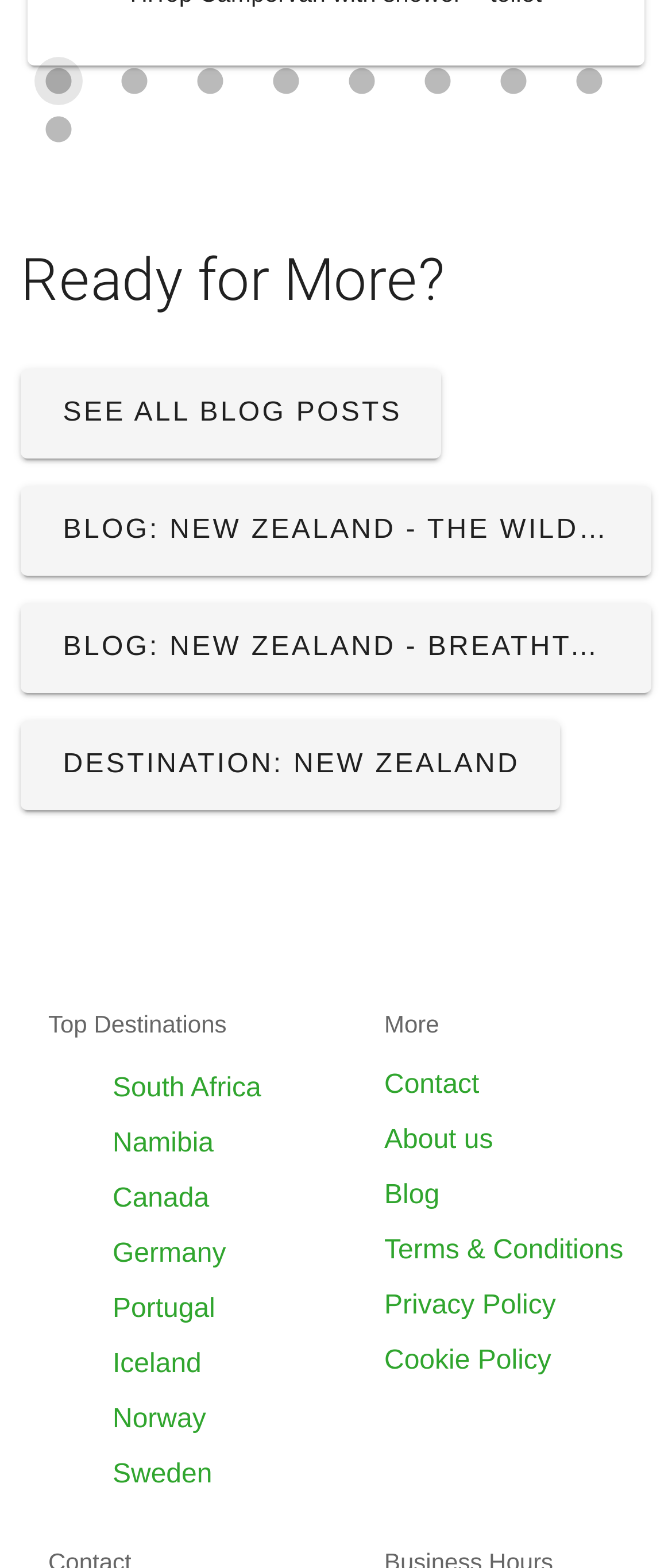Please specify the bounding box coordinates of the clickable region to carry out the following instruction: "Click on the first carousel slide". The coordinates should be four float numbers between 0 and 1, in the format [left, top, right, bottom].

[0.051, 0.036, 0.123, 0.067]